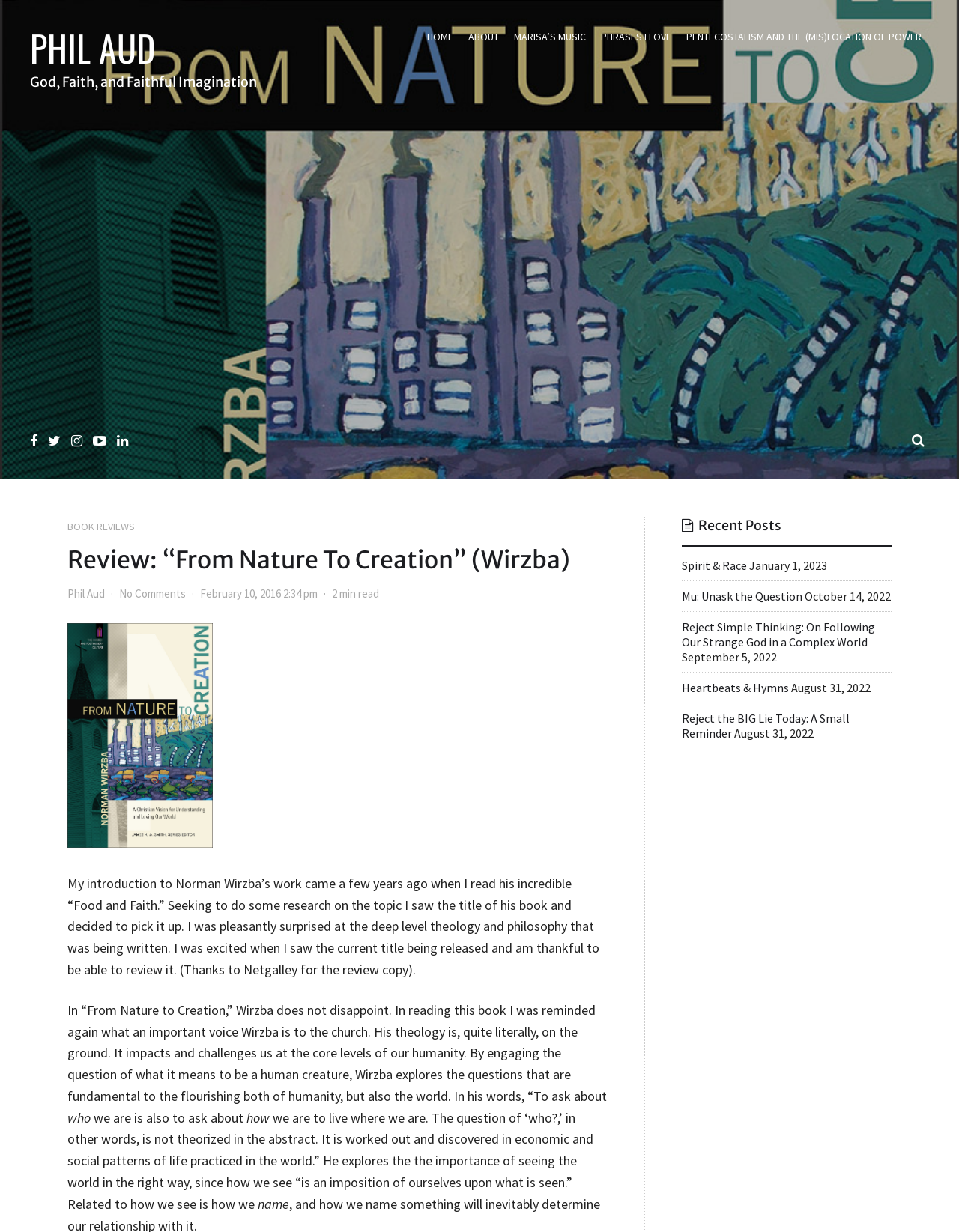Please locate the bounding box coordinates of the region I need to click to follow this instruction: "Click on the 'PHRASES I LOVE' link".

[0.627, 0.024, 0.7, 0.035]